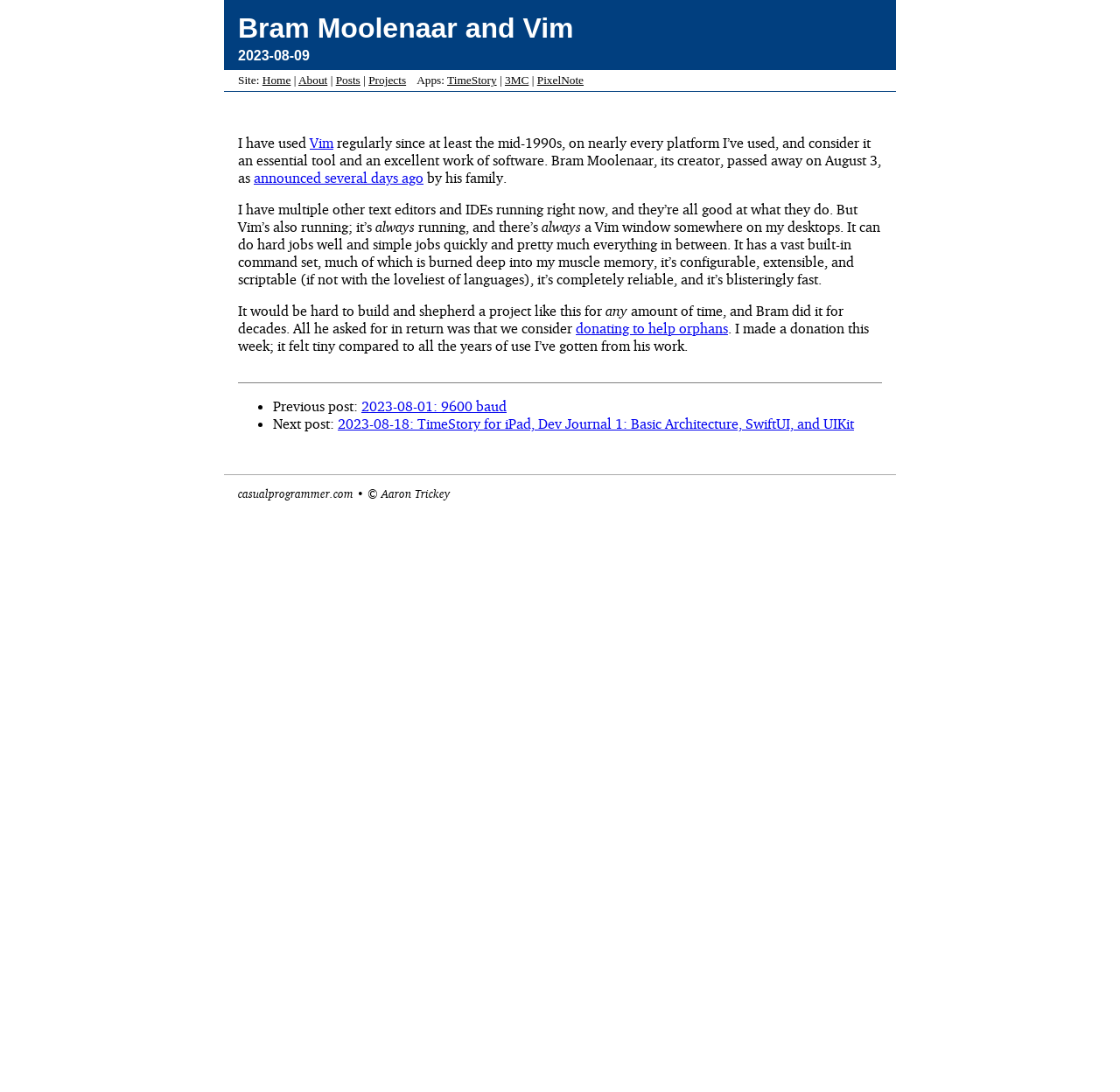Please identify the bounding box coordinates of the clickable element to fulfill the following instruction: "Read the interview with Aduana great Emmanuel Akuoko". The coordinates should be four float numbers between 0 and 1, i.e., [left, top, right, bottom].

None